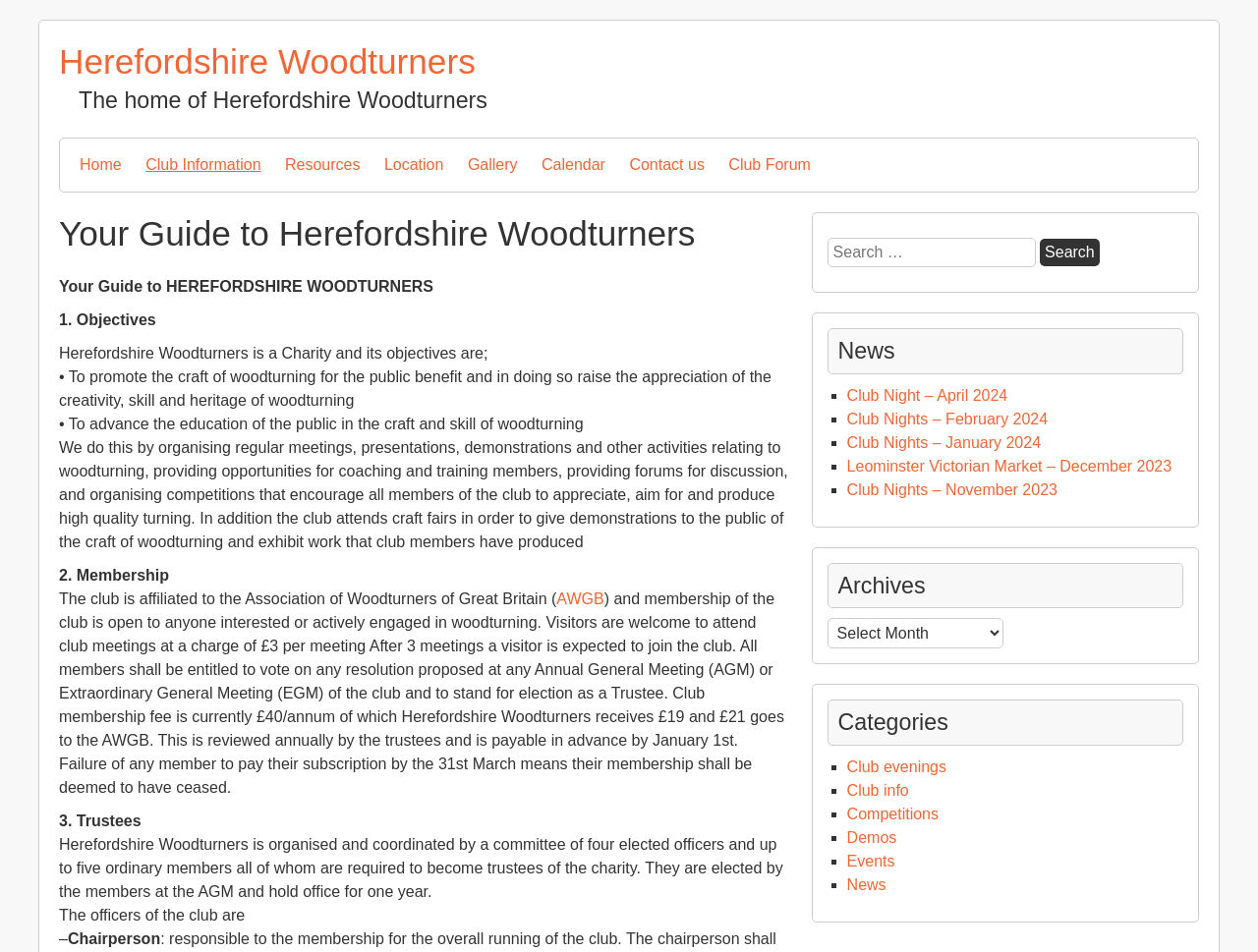Using the description: "parent_node: Search for: value="Search"", determine the UI element's bounding box coordinates. Ensure the coordinates are in the format of four float numbers between 0 and 1, i.e., [left, top, right, bottom].

[0.827, 0.251, 0.874, 0.279]